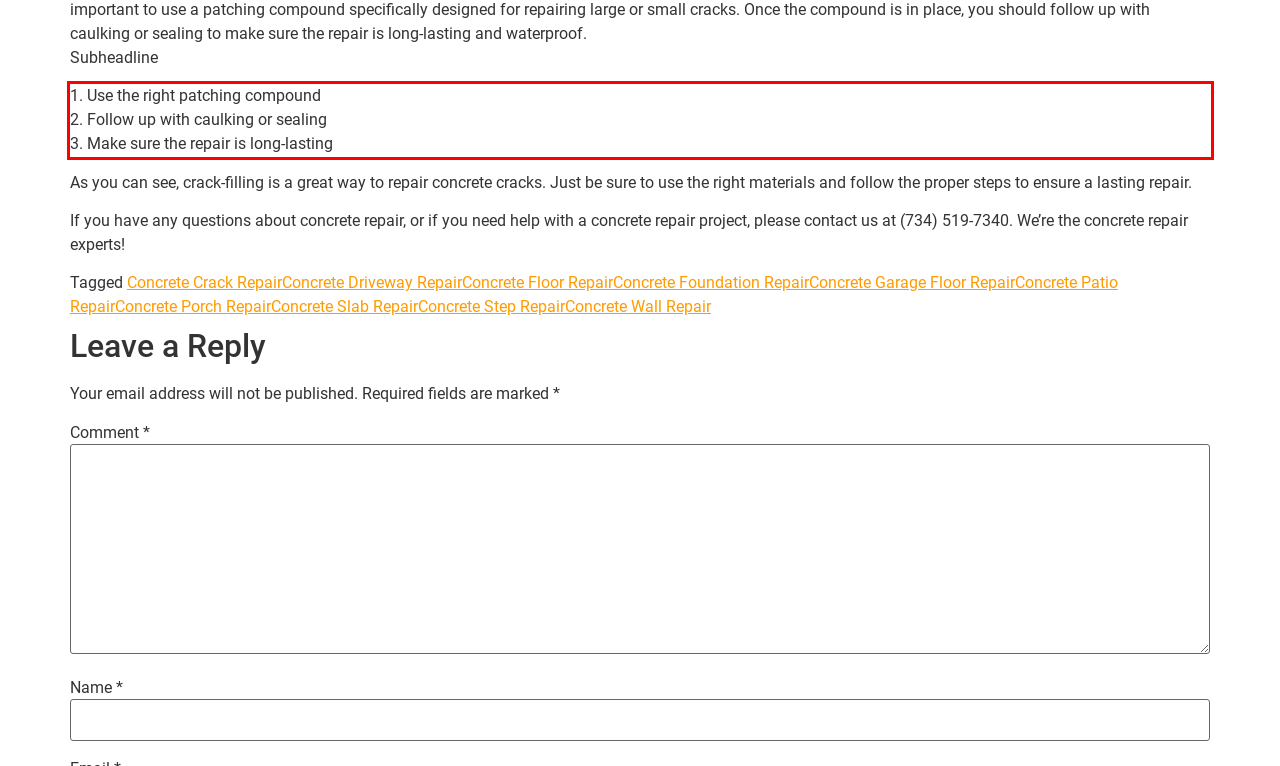You are provided with a screenshot of a webpage containing a red bounding box. Please extract the text enclosed by this red bounding box.

1. Use the right patching compound 2. Follow up with caulking or sealing 3. Make sure the repair is long-lasting